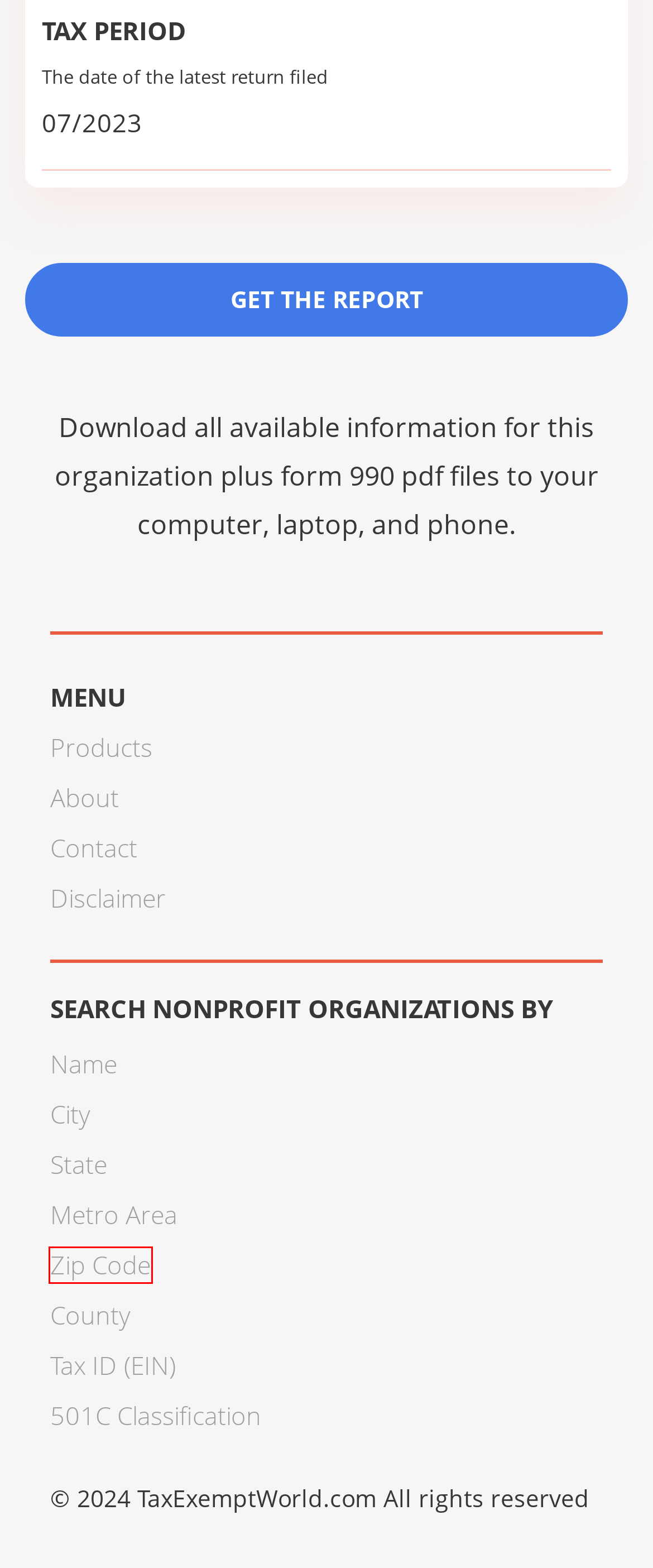Review the screenshot of a webpage that includes a red bounding box. Choose the most suitable webpage description that matches the new webpage after clicking the element within the red bounding box. Here are the candidates:
A. Nonprofit Organization Lookup by 501C Classification - TaxExemptWorld
B. Download Lists of Nonprofits and Form 990s - TaxExemptWorld
C. Nonprofit Organization & 501C3 Lookup by Name - TaxExemptWorld
D. Nonprofit Organization & 501C3 Lookup by Tax ID/EIN - TaxExemptWorld
E. Nonprofit Organization & 501C3 Lookup by City - TaxExemptWorld
F. Nonprofit Organization & 501C3 Lookup by County - TaxExemptWorld
G. About TaxExemptWorld - 501c3 Lookup, Nonprofit Organizations, Form 990s, Reports
H. Nonprofit Organization & 501C3 Lookup by Zip Code - TaxExemptWorld

H